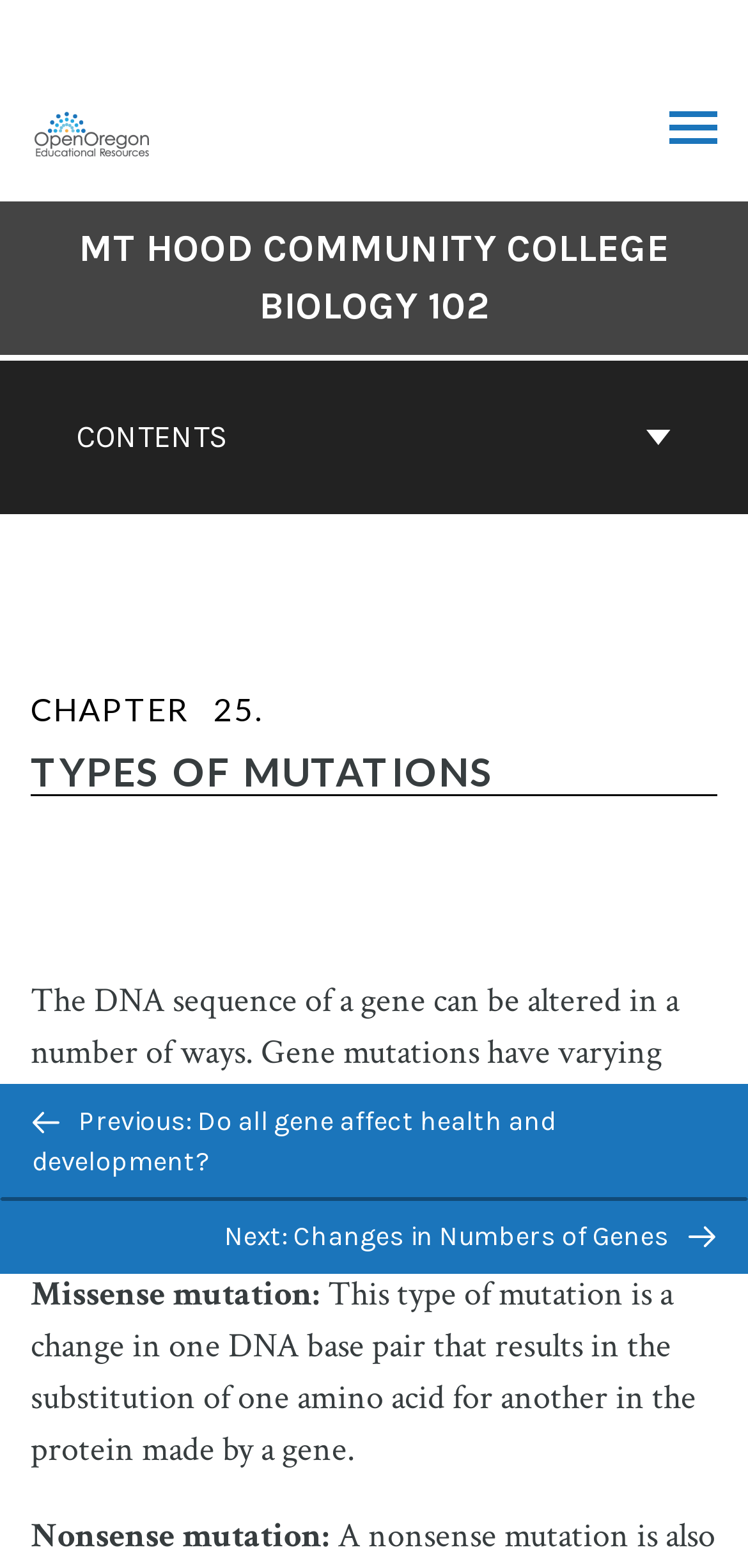Please answer the following question using a single word or phrase: What is a missense mutation?

Change in one DNA base pair